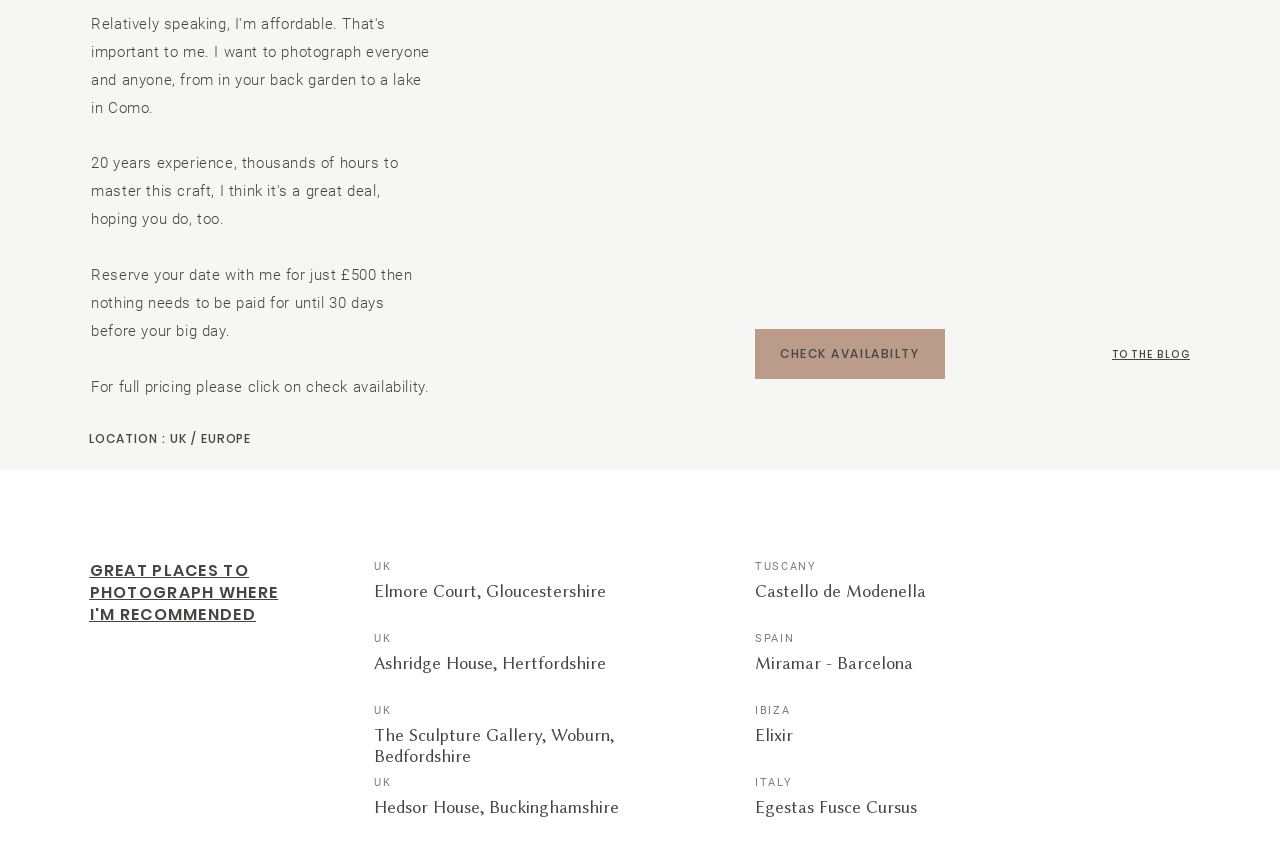Provide a one-word or short-phrase answer to the question:
How many days before the big day do you need to pay?

30 days